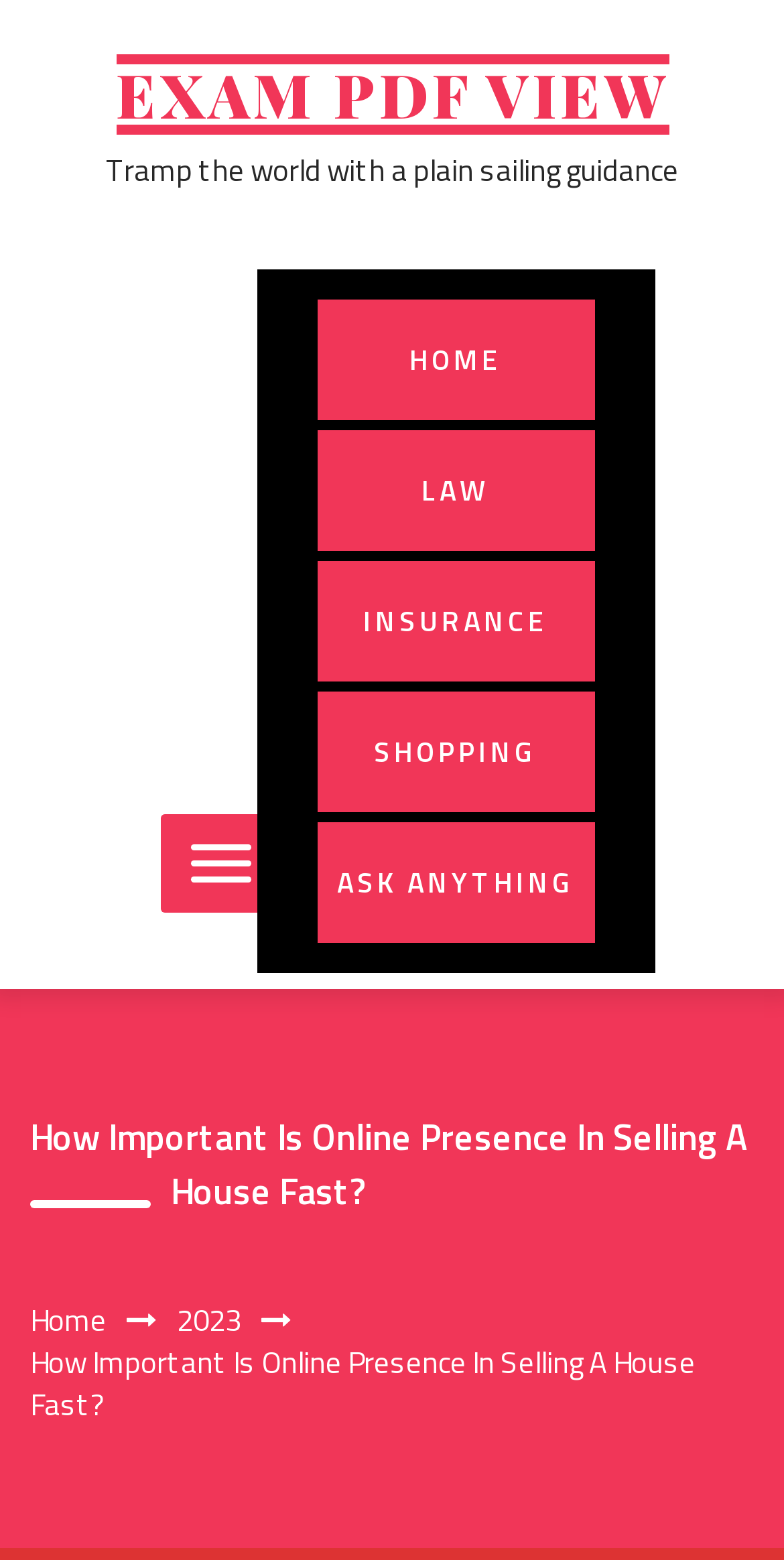What is the headline of the webpage?

EXAM PDF VIEW